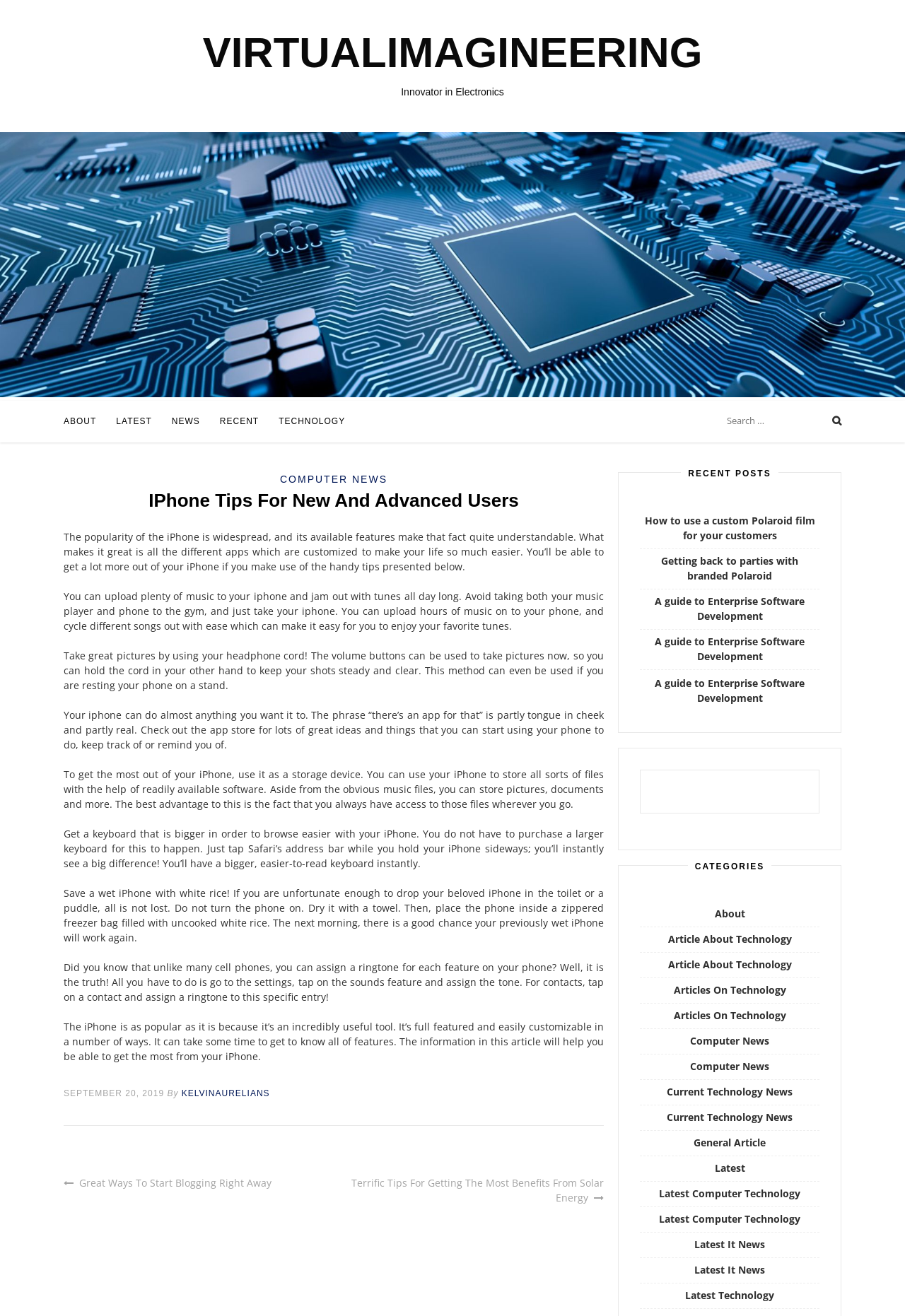Find and specify the bounding box coordinates that correspond to the clickable region for the instruction: "Read the article about iPhone tips".

[0.07, 0.359, 0.667, 0.855]